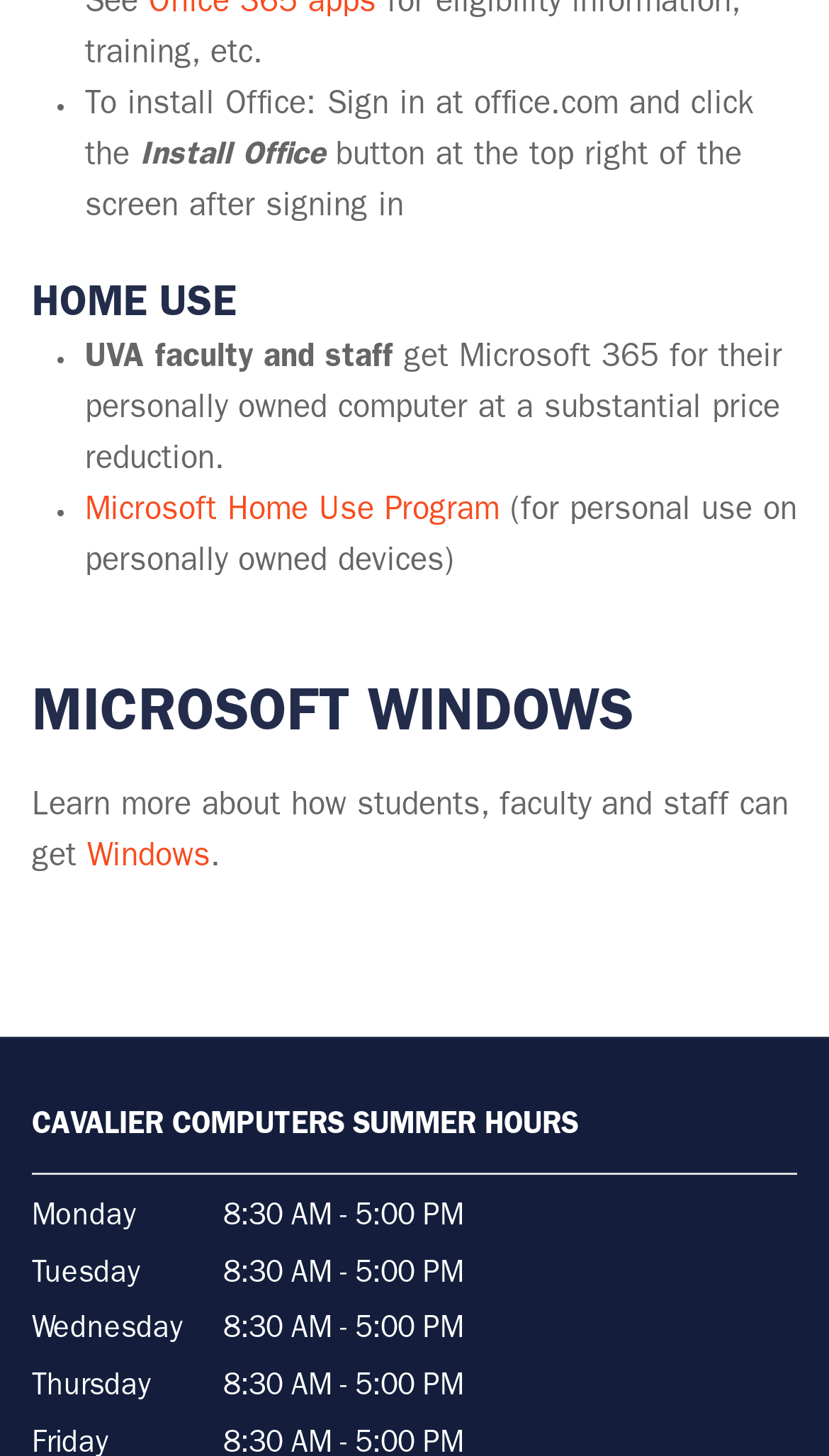What is the topic of the section starting with 'Learn more about how students, faculty and staff can get'
Please give a detailed and elaborate answer to the question.

The section starting with 'Learn more about how students, faculty and staff can get' is about Windows, as indicated by the link 'Windows'.